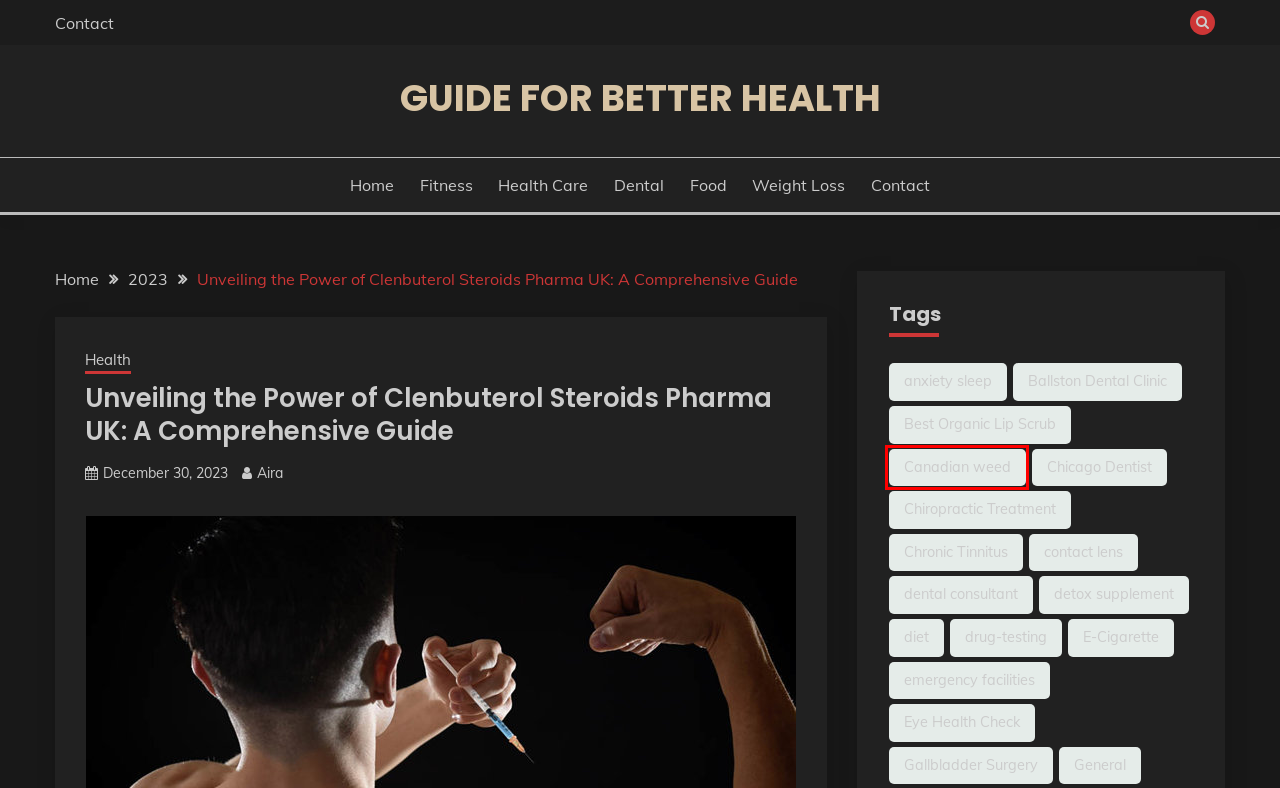Look at the screenshot of a webpage that includes a red bounding box around a UI element. Select the most appropriate webpage description that matches the page seen after clicking the highlighted element. Here are the candidates:
A. drug-testing – Guide for better health
B. Fitness – Guide for better health
C. Best Organic Lip Scrub – Guide for better health
D. Health – Guide for better health
E. Chronic Tinnitus – Guide for better health
F. Contact – Guide for better health
G. Canadian weed – Guide for better health
H. detox supplement – Guide for better health

G